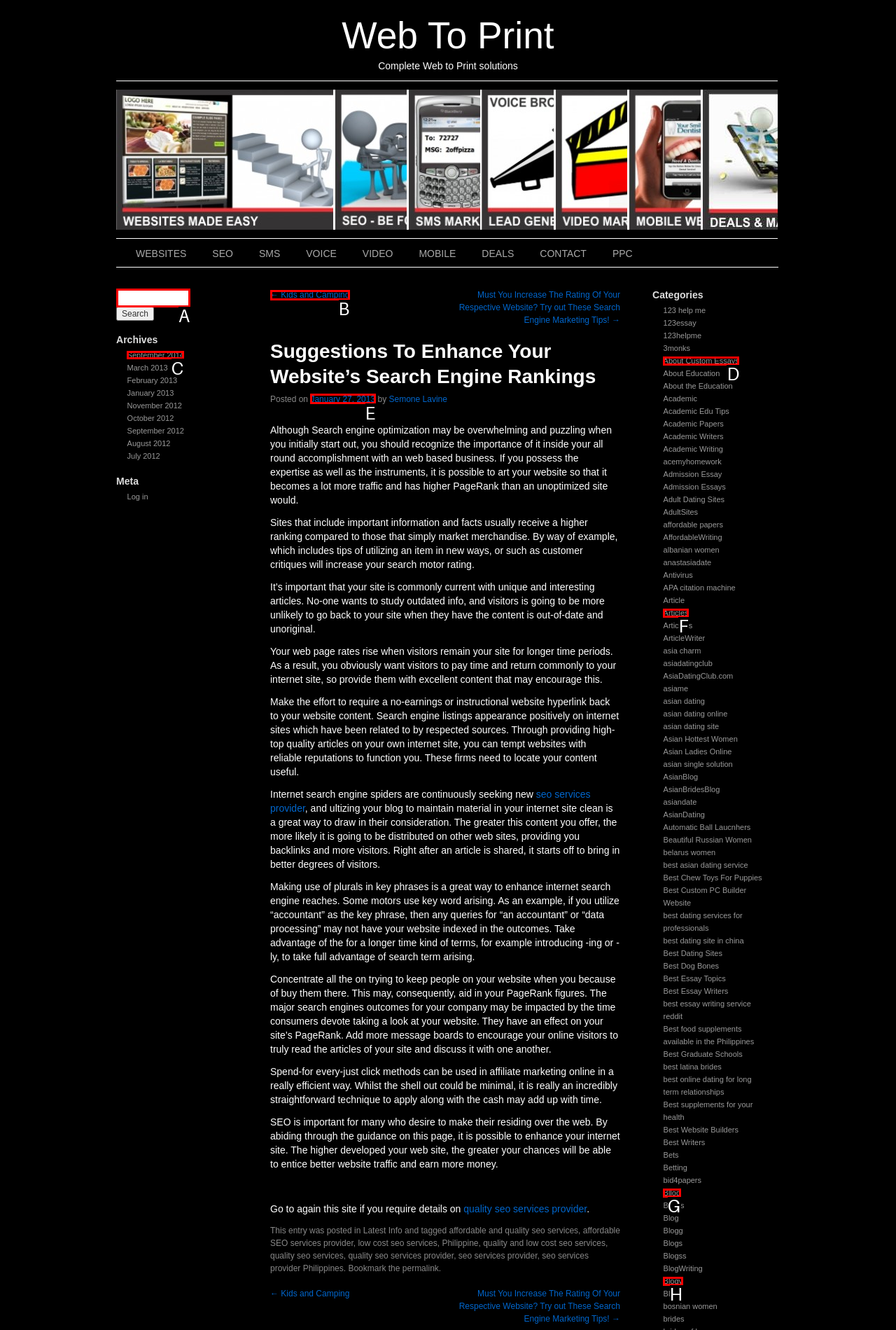Which UI element should be clicked to perform the following task: View archives for September 2014? Answer with the corresponding letter from the choices.

C